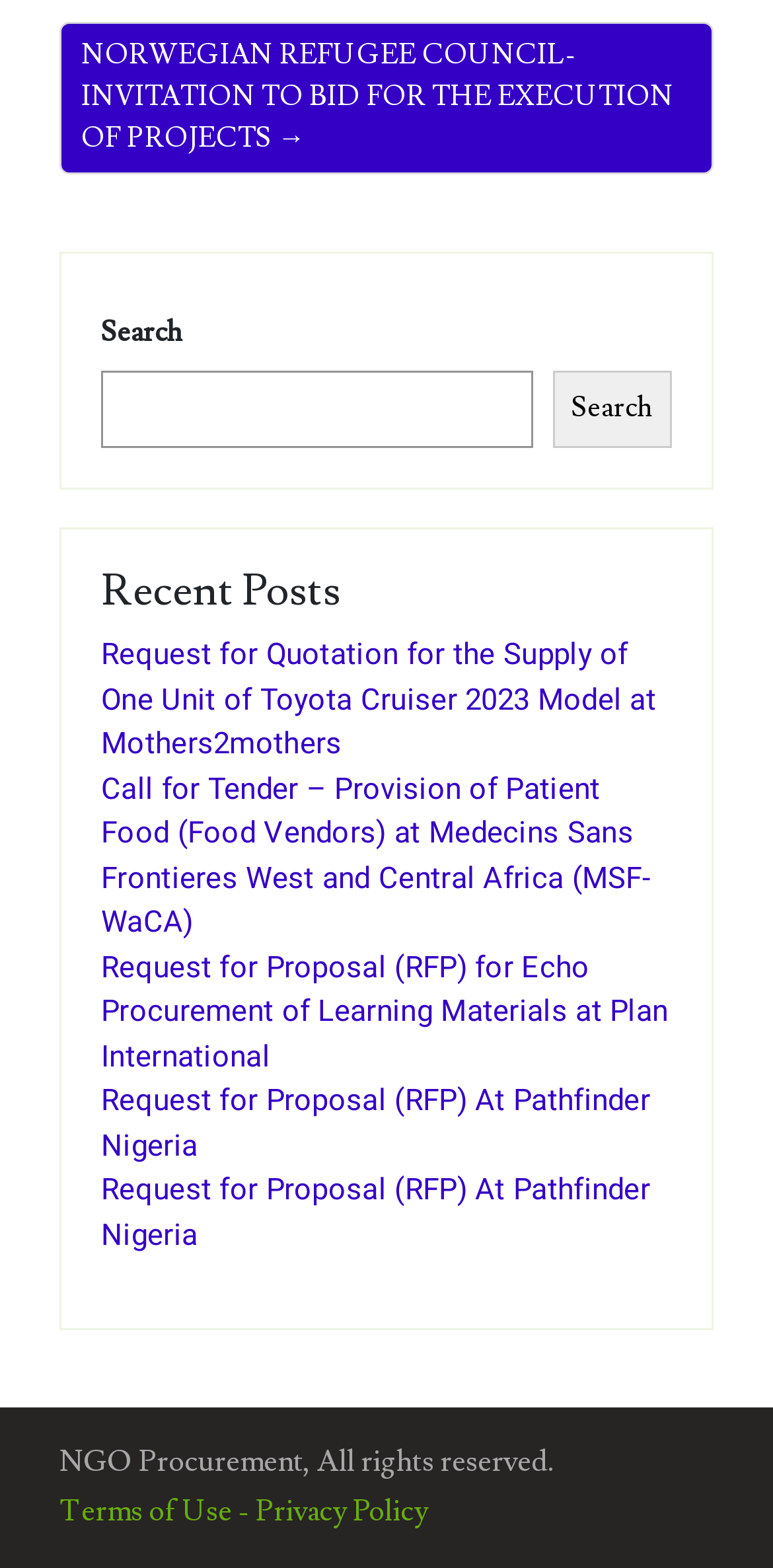Identify the bounding box for the element characterized by the following description: "parent_node: Search name="s"".

[0.131, 0.236, 0.688, 0.286]